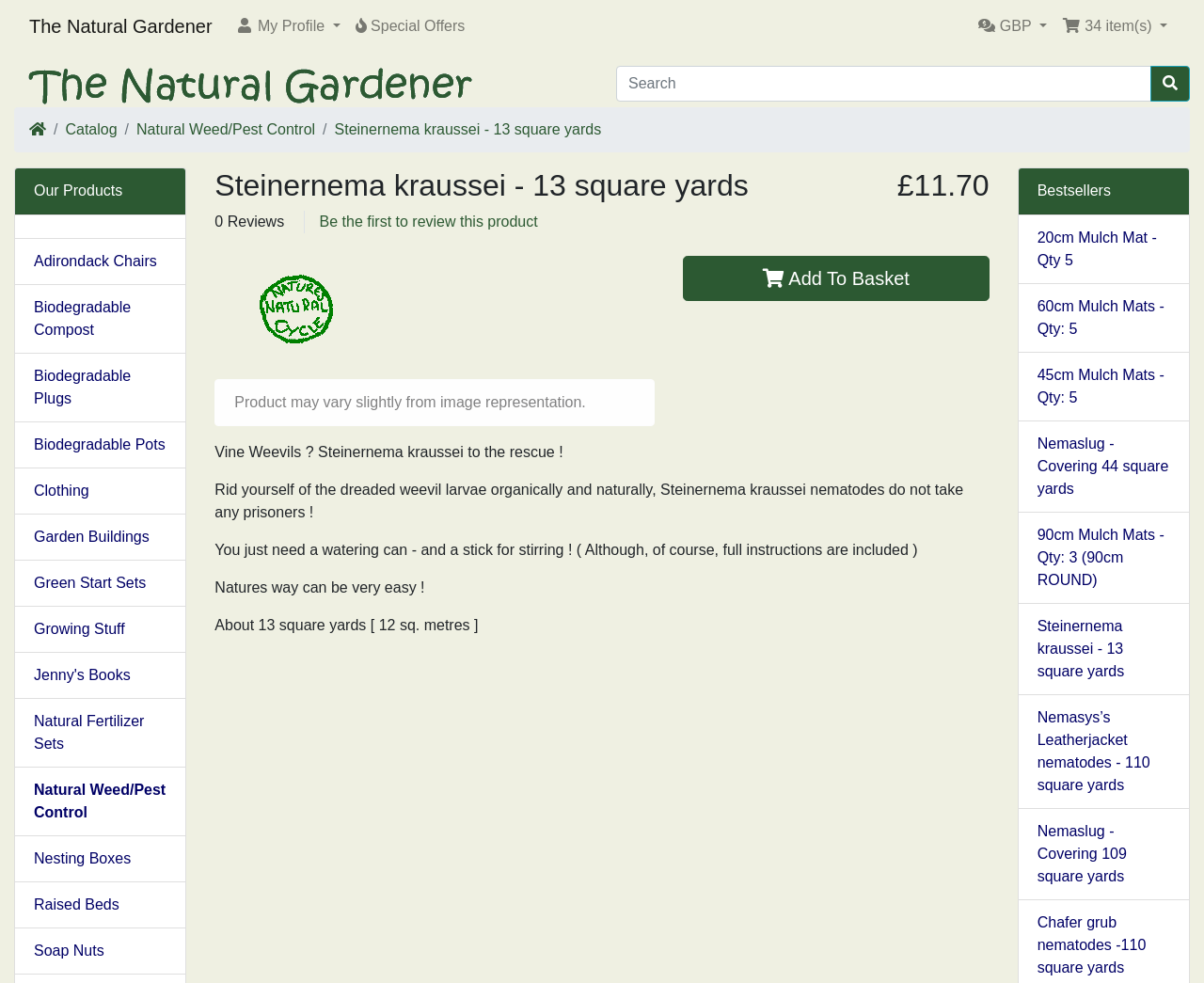Can you provide the bounding box coordinates for the element that should be clicked to implement the instruction: "Add to basket"?

[0.567, 0.261, 0.822, 0.307]